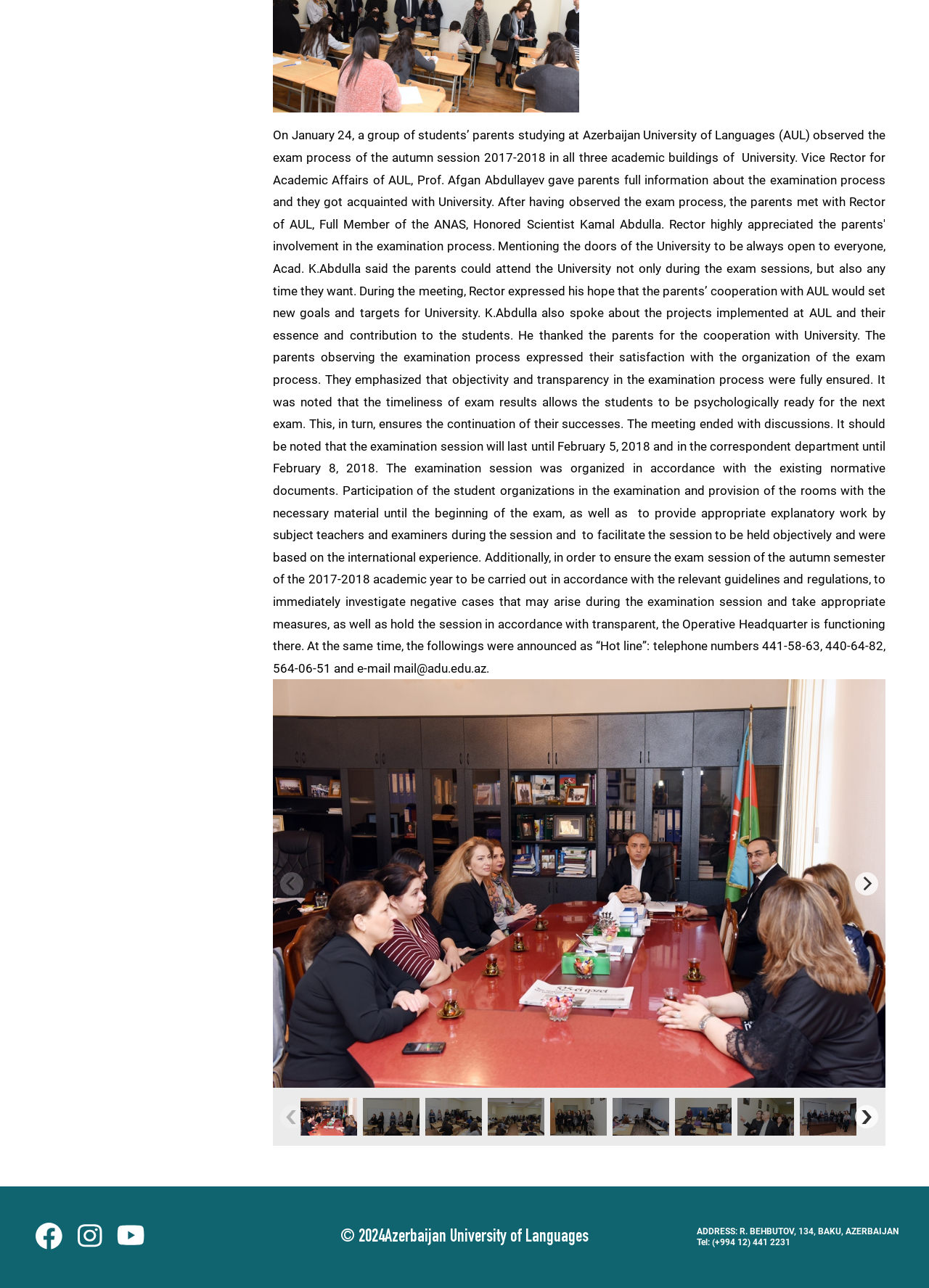Using the description "aria-label="Next"", predict the bounding box of the relevant HTML element.

[0.92, 0.677, 0.945, 0.695]